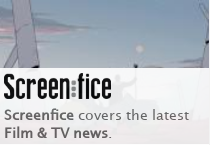What atmosphere does the background of the image hint at?
Please answer using one word or phrase, based on the screenshot.

Cinematic atmosphere